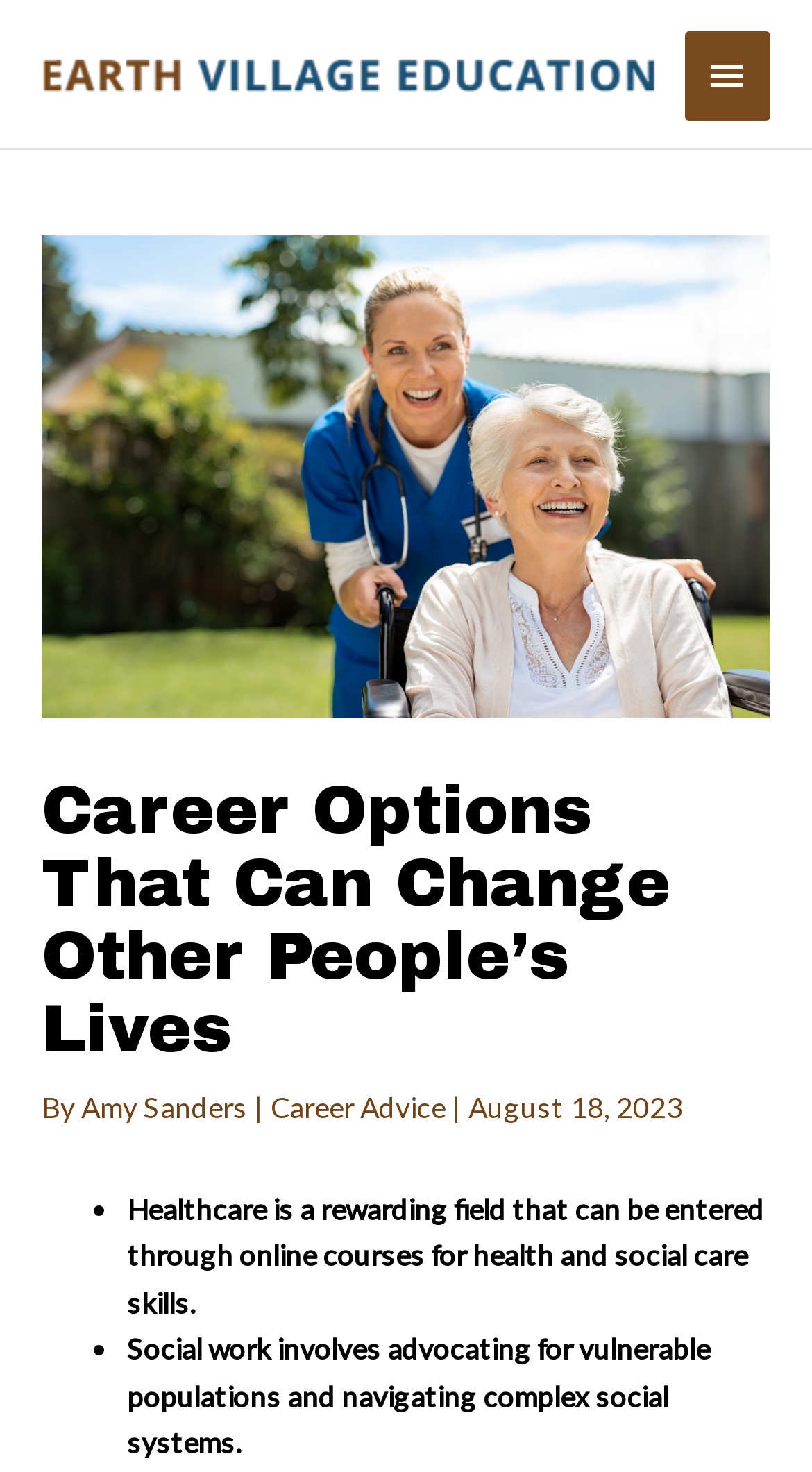Articulate a detailed summary of the webpage's content and design.

The webpage is about exploring career options that can make a positive impact on people's lives. At the top left corner, there is a logo of Earth Village Education, accompanied by a link to the organization's website. To the right of the logo, there is a main menu button that, when expanded, controls the primary menu.

Below the logo and menu button, there is a header section that spans the width of the page. Within this section, there is an image of a nurse and a senior patient, which takes up about half of the section's height. Above the image, there is a heading that reads "Career Options That Can Change Other People's Lives". Below the image, there is a byline that credits the author, Amy Sanders, and provides links to her profile and the Career Advice section.

The main content of the page is divided into a list of two bullet points. The first point discusses the rewarding field of healthcare, which can be entered through online courses for health and social care skills. The second point talks about social work, which involves advocating for vulnerable populations and navigating complex social systems. These bullet points are positioned below the header section and take up about half of the page's height.